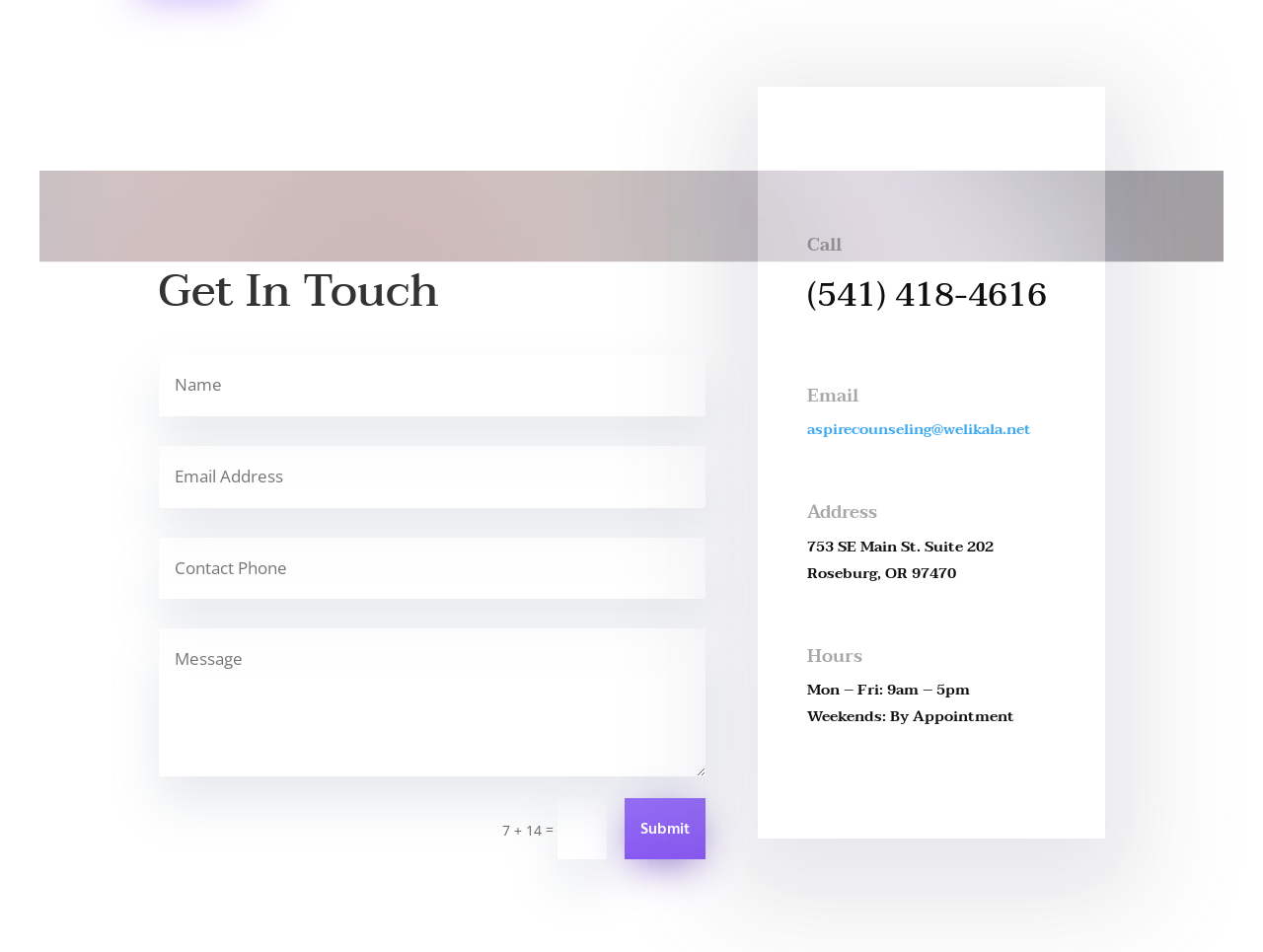Please find the bounding box coordinates of the clickable region needed to complete the following instruction: "Call the phone number". The bounding box coordinates must consist of four float numbers between 0 and 1, i.e., [left, top, right, bottom].

[0.639, 0.28, 0.829, 0.34]